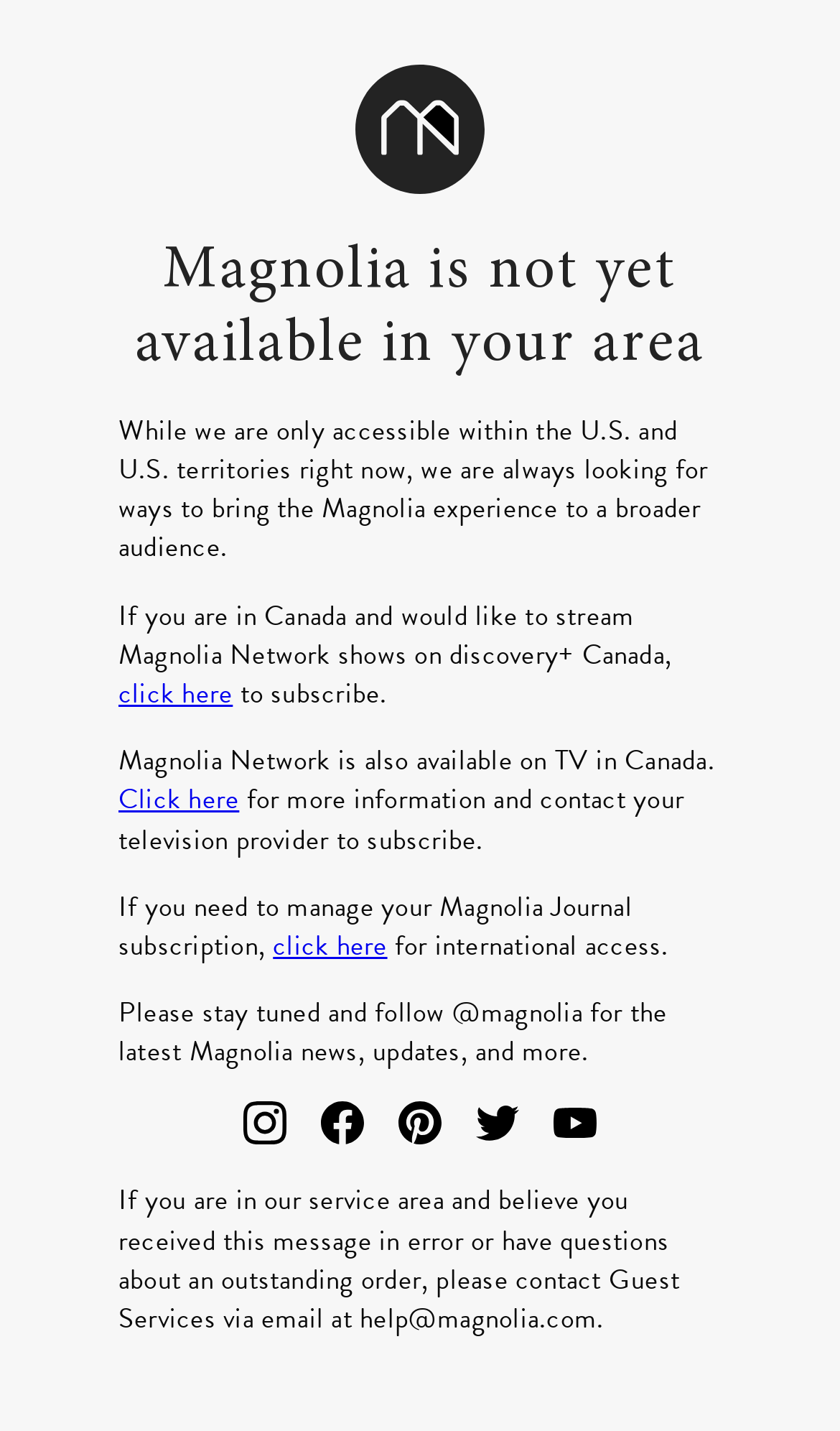Where can Canadians stream Magnolia Network shows?
Please provide a full and detailed response to the question.

The webpage mentions 'If you are in Canada and would like to stream Magnolia Network shows on discovery+ Canada,' which indicates that Canadians can stream Magnolia Network shows on discovery+ Canada.